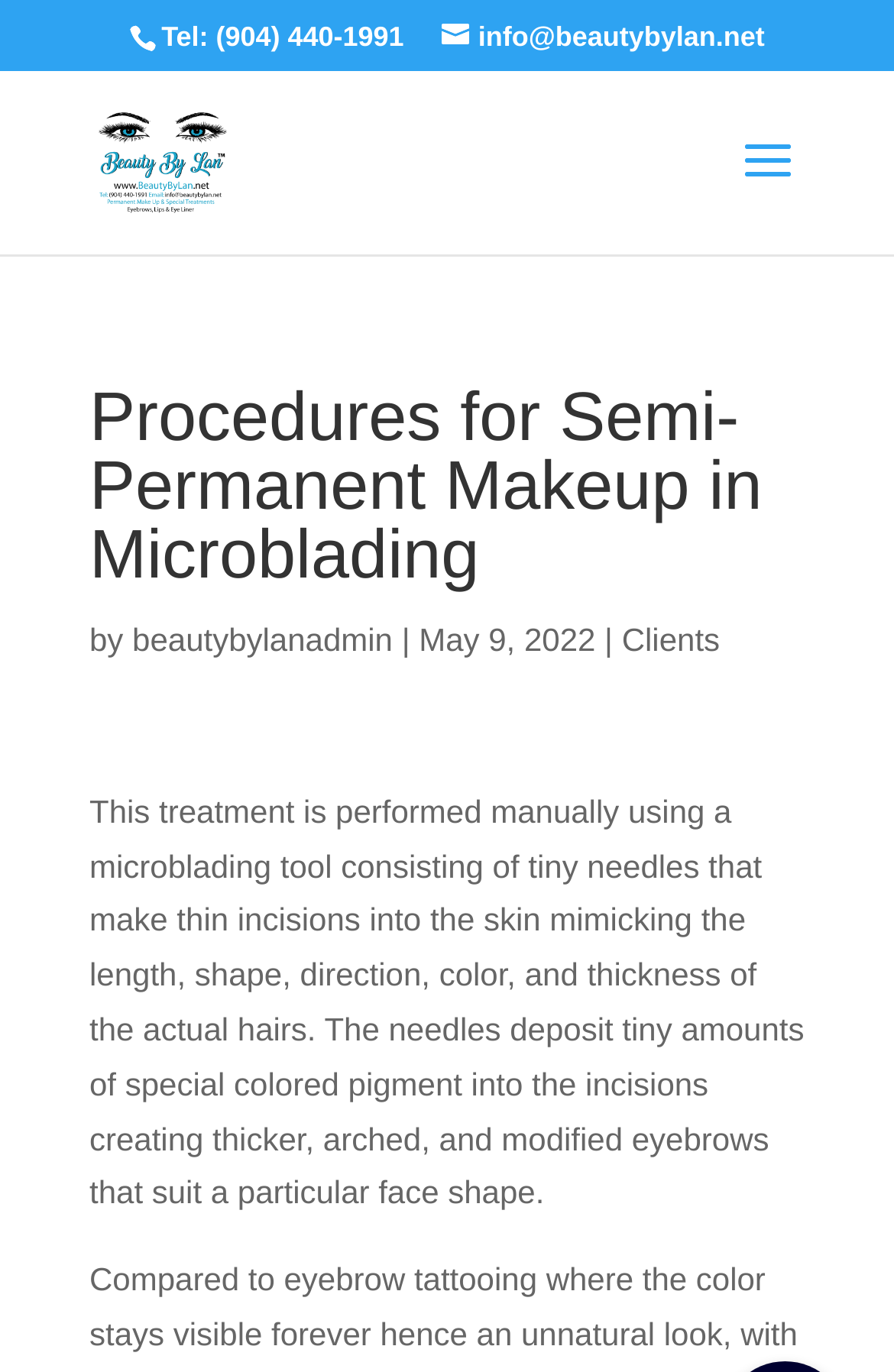What is the phone number of Beauty By Lan?
Please provide a comprehensive answer based on the contents of the image.

I found the phone number by looking at the top section of the webpage, where it says 'Tel: (904) 440-1991'.